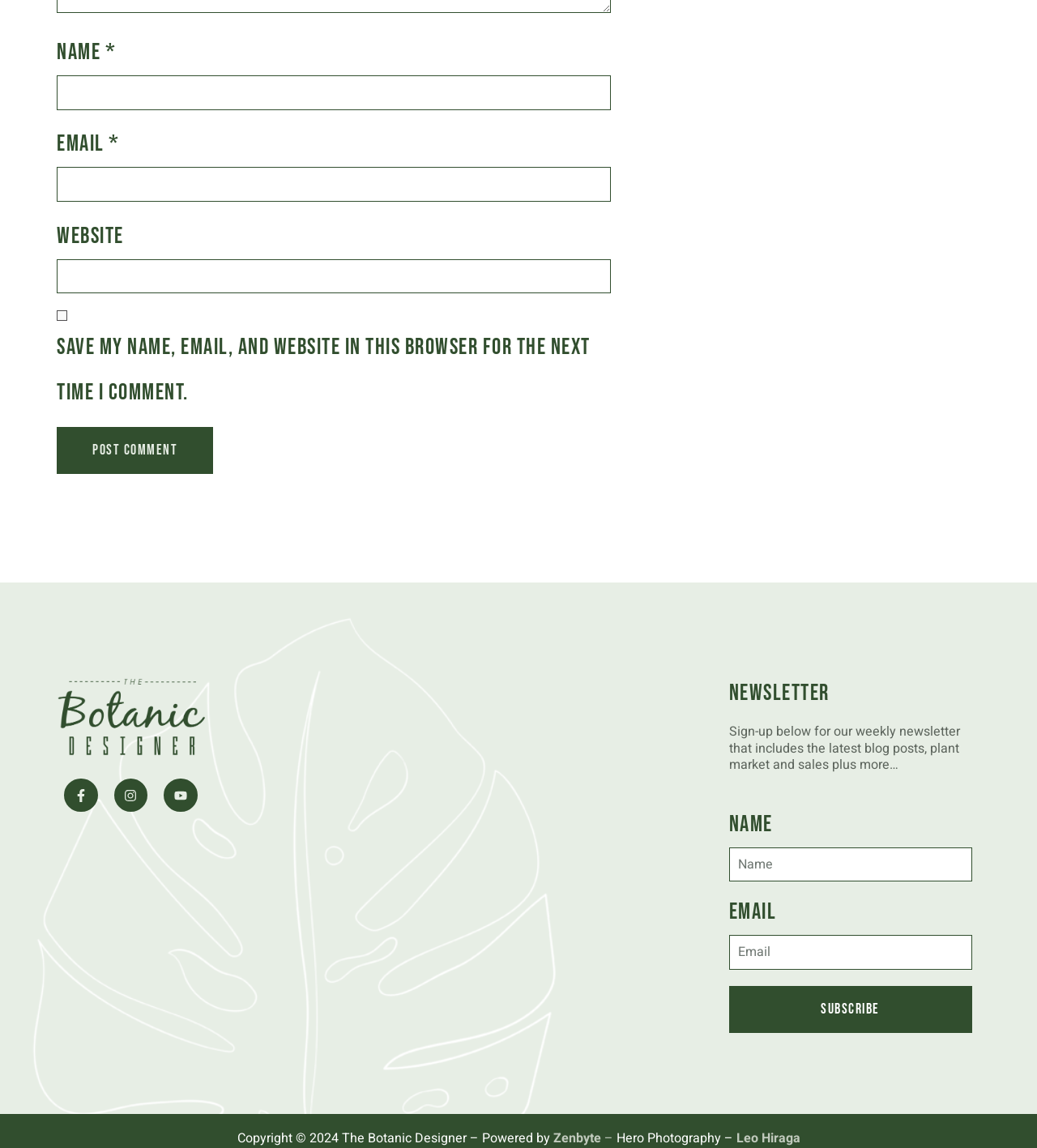Who is the photographer credited?
Please respond to the question with as much detail as possible.

The text at the bottom of the webpage credits 'Hero Photography –' and 'Leo Hiraga', indicating that Hero Photography is the photographer credited.